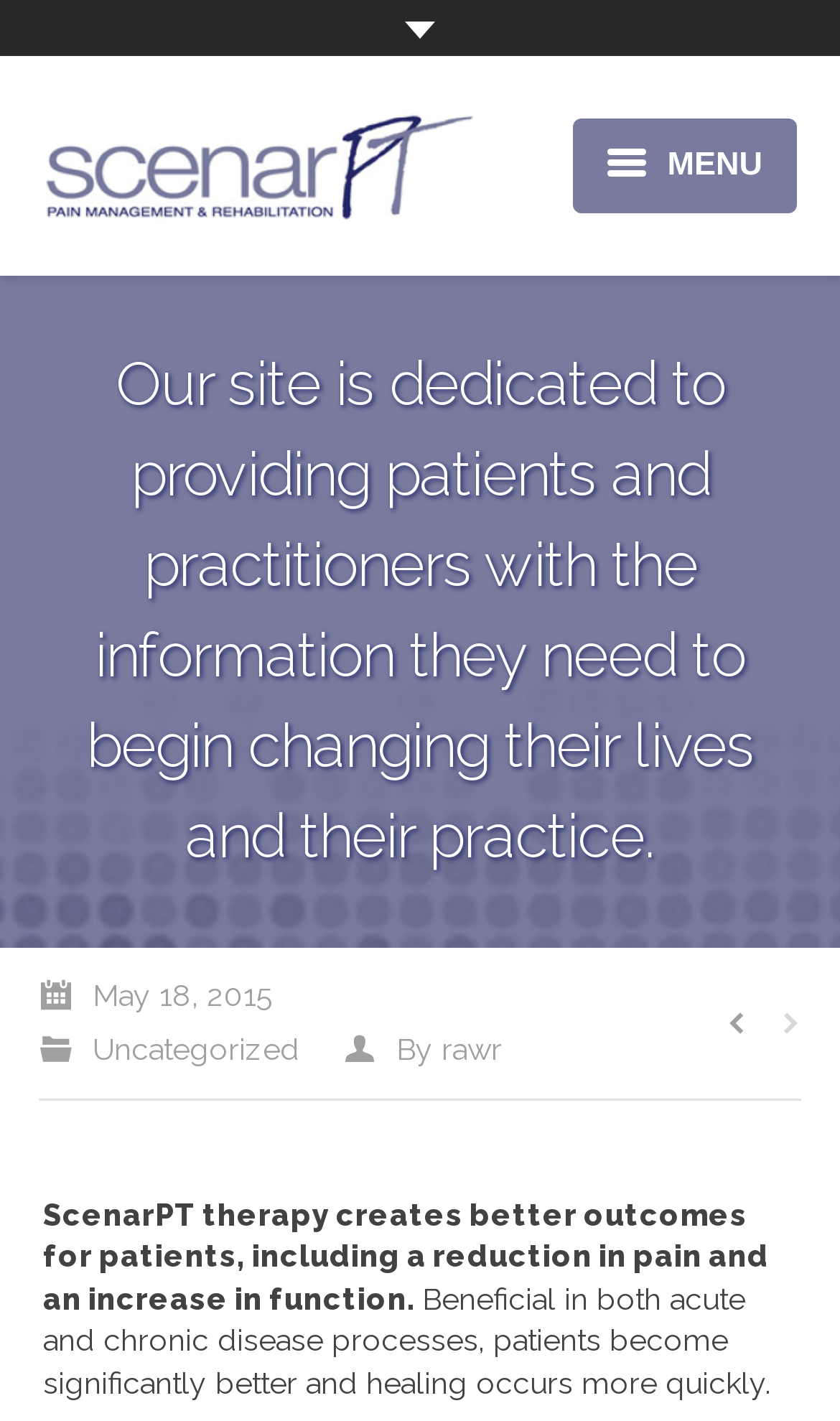Generate a detailed explanation of the webpage's features and information.

The webpage is dedicated to ScenarPT, a powerful scenar device for chronic pain management and fibromyalgia. At the top left, there is a logo image with the text "ScenarPT" next to it, which is also a link. To the right of the logo, there is a "MENU" link. Below the logo, there is a navigation menu with links to "Home", "For Patients", "For Practitioners", "Blog", "Videos", "Order Online", and "Contact".

Below the navigation menu, there is a heading that describes the purpose of the website, which is to provide information to patients and practitioners to improve their lives and practice. 

On the lower half of the page, there is a section with a link to a blog post dated "May 18, 2015", along with links to categories "Uncategorized" and an author "rawr". There are also two social media links. Below this section, there are two paragraphs of text that describe the benefits of ScenarPT therapy, including reducing pain and increasing function, and promoting healing in both acute and chronic disease processes.